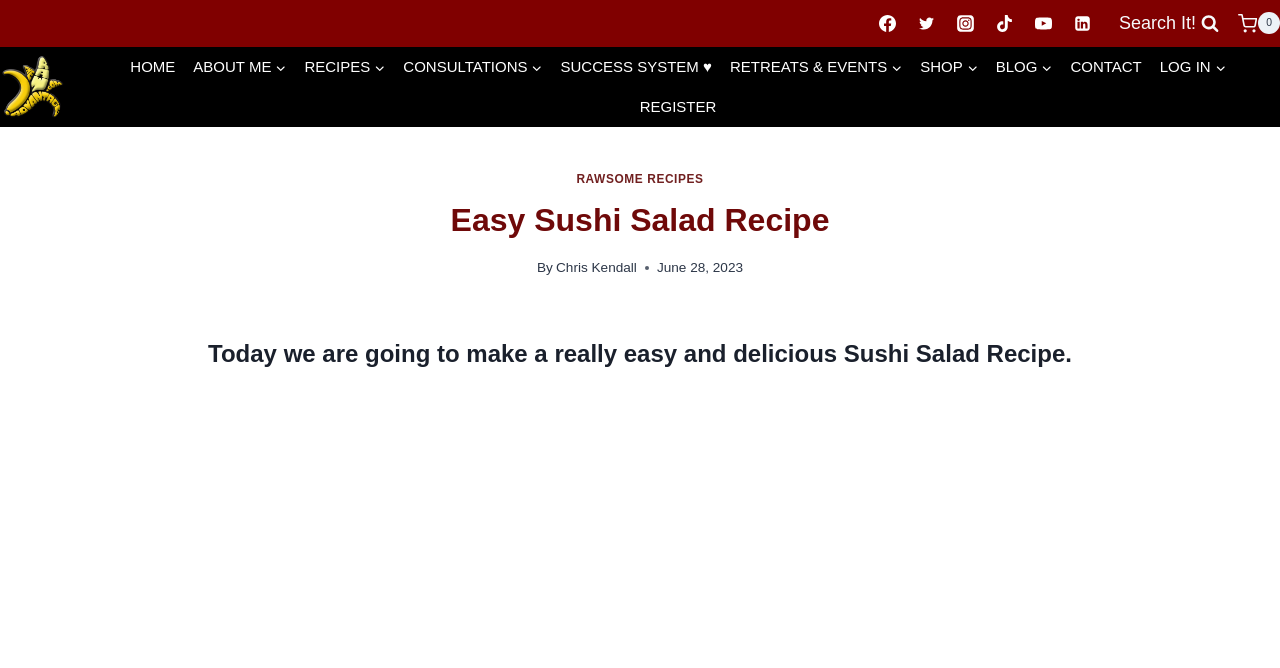What is the date of the blog post?
Based on the image, provide a one-word or brief-phrase response.

June 28, 2023